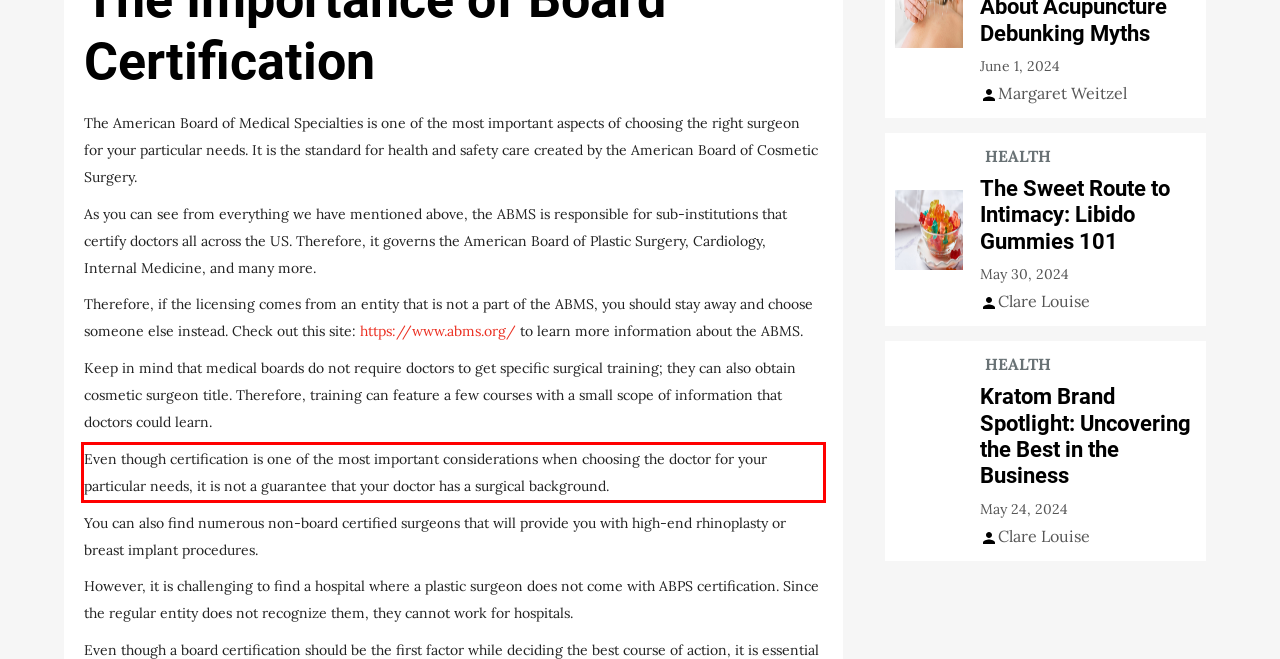Within the provided webpage screenshot, find the red rectangle bounding box and perform OCR to obtain the text content.

Even though certification is one of the most important considerations when choosing the doctor for your particular needs, it is not a guarantee that your doctor has a surgical background.